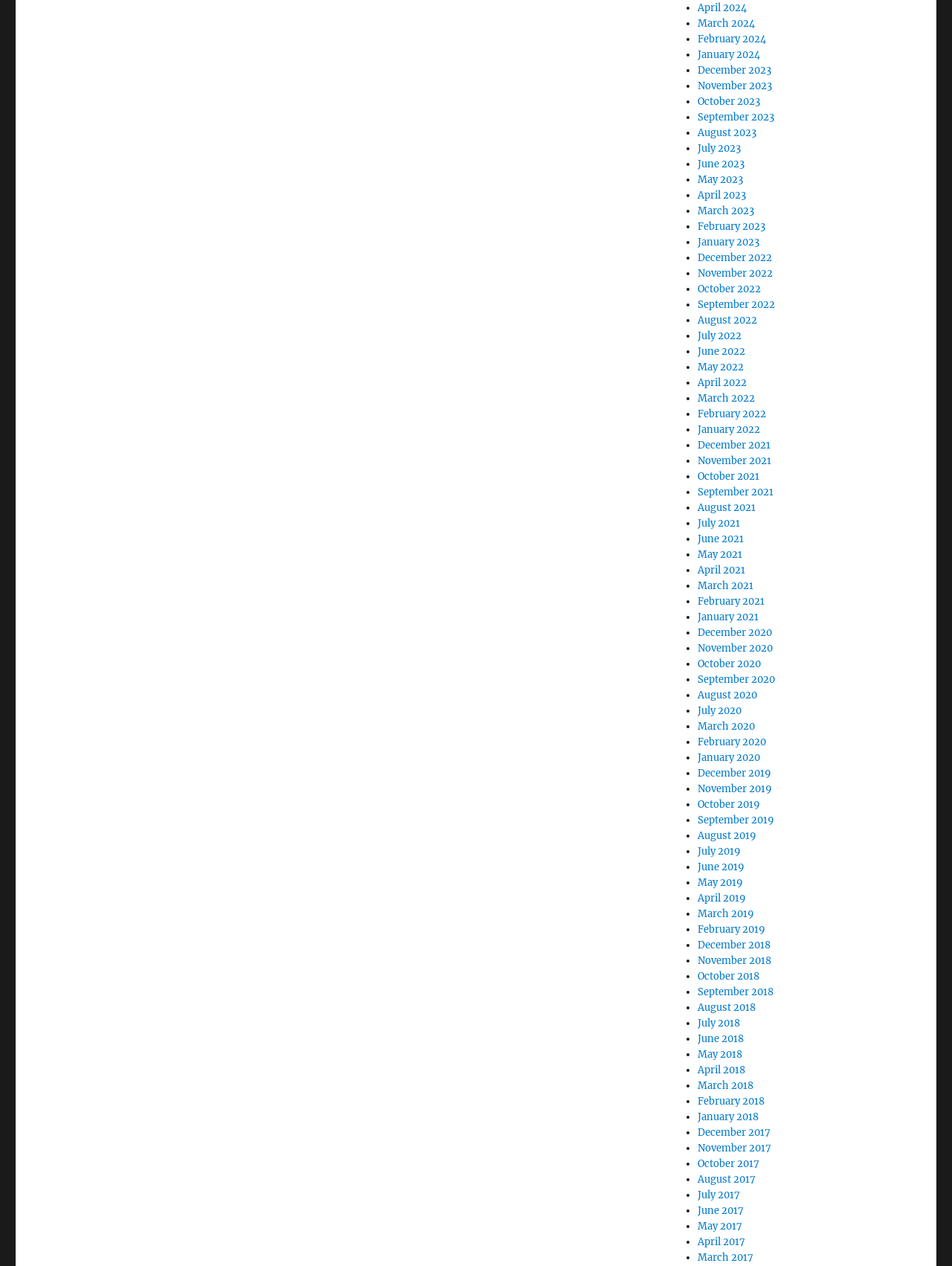Determine the bounding box coordinates for the area you should click to complete the following instruction: "Access February 2022".

[0.733, 0.322, 0.804, 0.332]